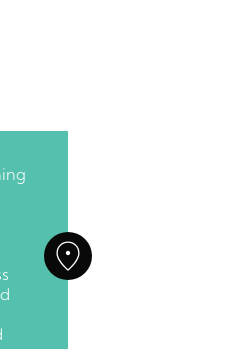Illustrate the image with a detailed and descriptive caption.

The image displays a modern interface element featuring a circular black location pin, commonly used in digital maps and applications. The pin is centered at the bottom of the image and includes a small white dot inside, indicating its location. Surrounding the pin is a light teal vertical panel with text that appears to describe various options or features, implying an interactive element that may guide users on locating or navigating to specific services or places. The overall design suggests a clean and contemporary aesthetic, suitable for a user-friendly navigation experience.